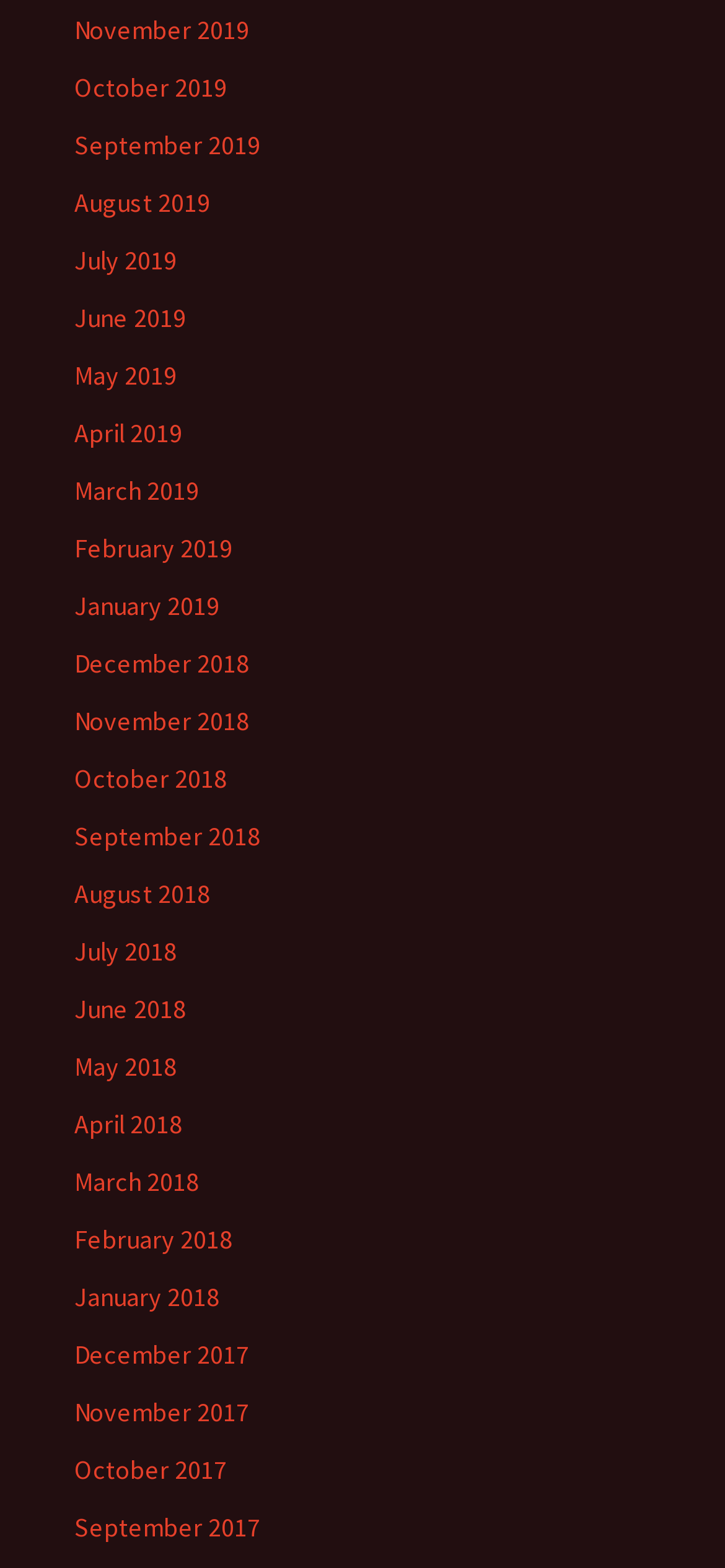Kindly determine the bounding box coordinates of the area that needs to be clicked to fulfill this instruction: "view June 2019".

[0.103, 0.192, 0.256, 0.214]